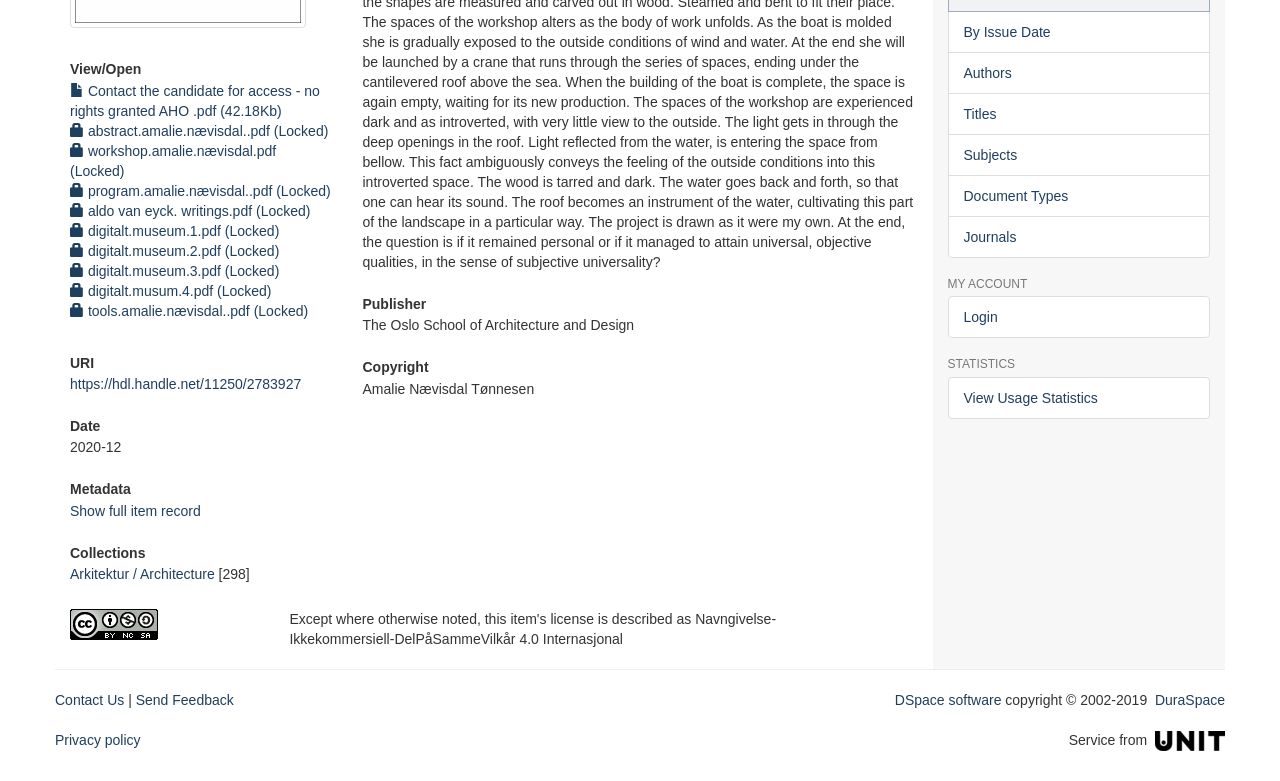Extract the bounding box of the UI element described as: "Show full item record".

[0.055, 0.644, 0.157, 0.664]